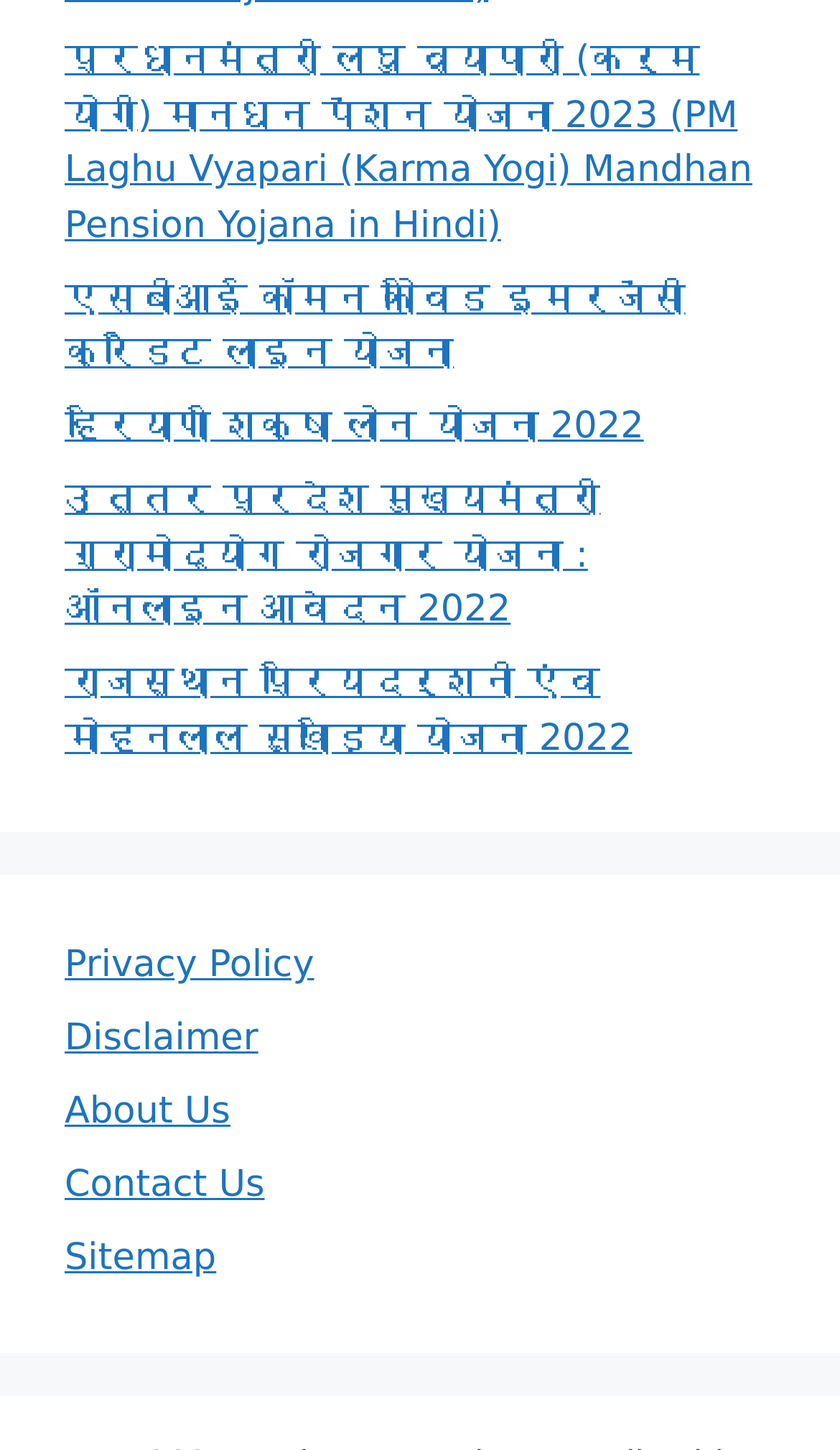Given the content of the image, can you provide a detailed answer to the question?
What type of information is provided on this webpage?

The webpage appears to provide information about various government schemes and programs, including pension schemes, credit line schemes, education loan schemes, and others, which are likely targeted towards Indian citizens.